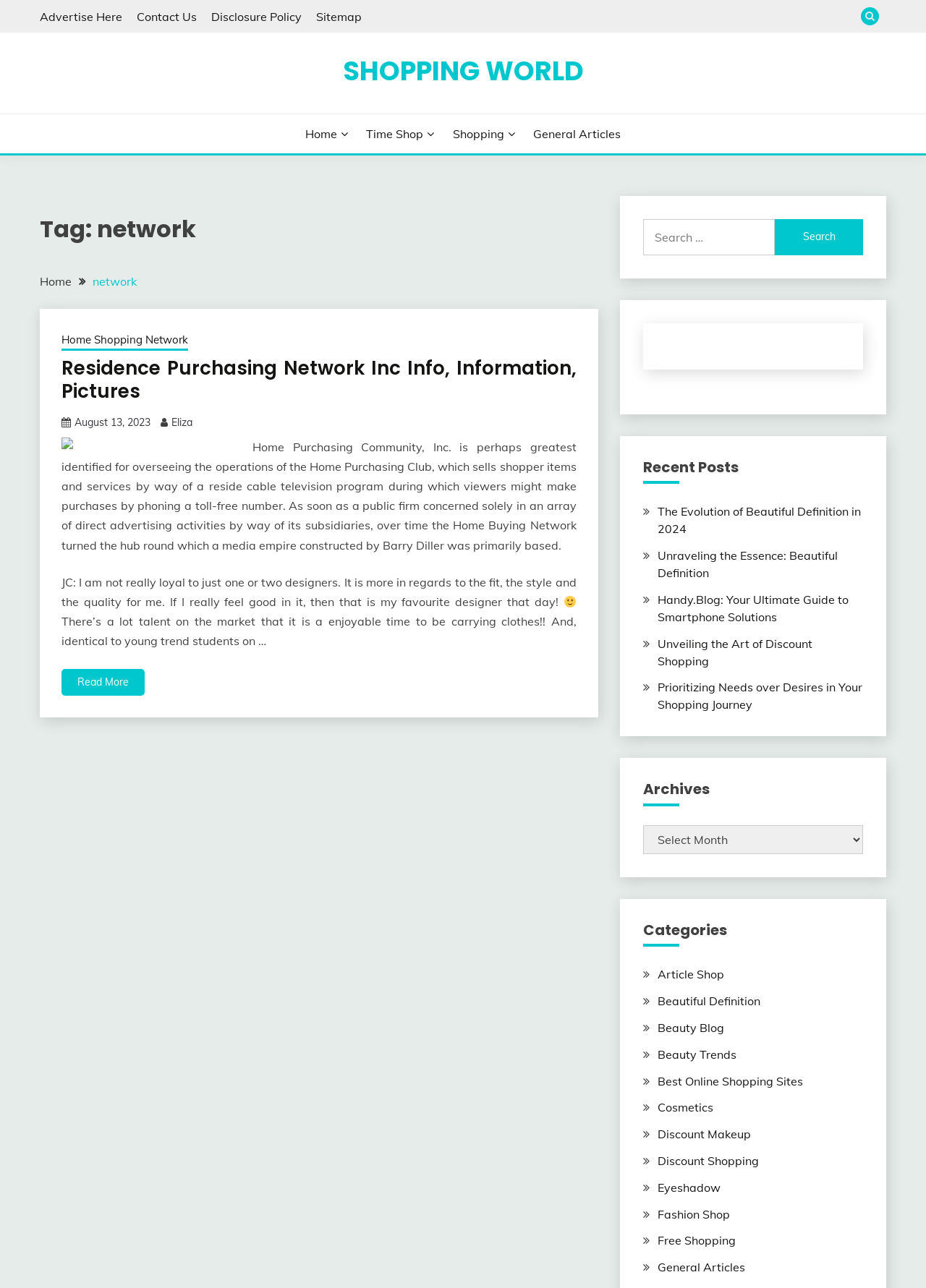Indicate the bounding box coordinates of the clickable region to achieve the following instruction: "Go to Article Shop."

[0.71, 0.751, 0.782, 0.762]